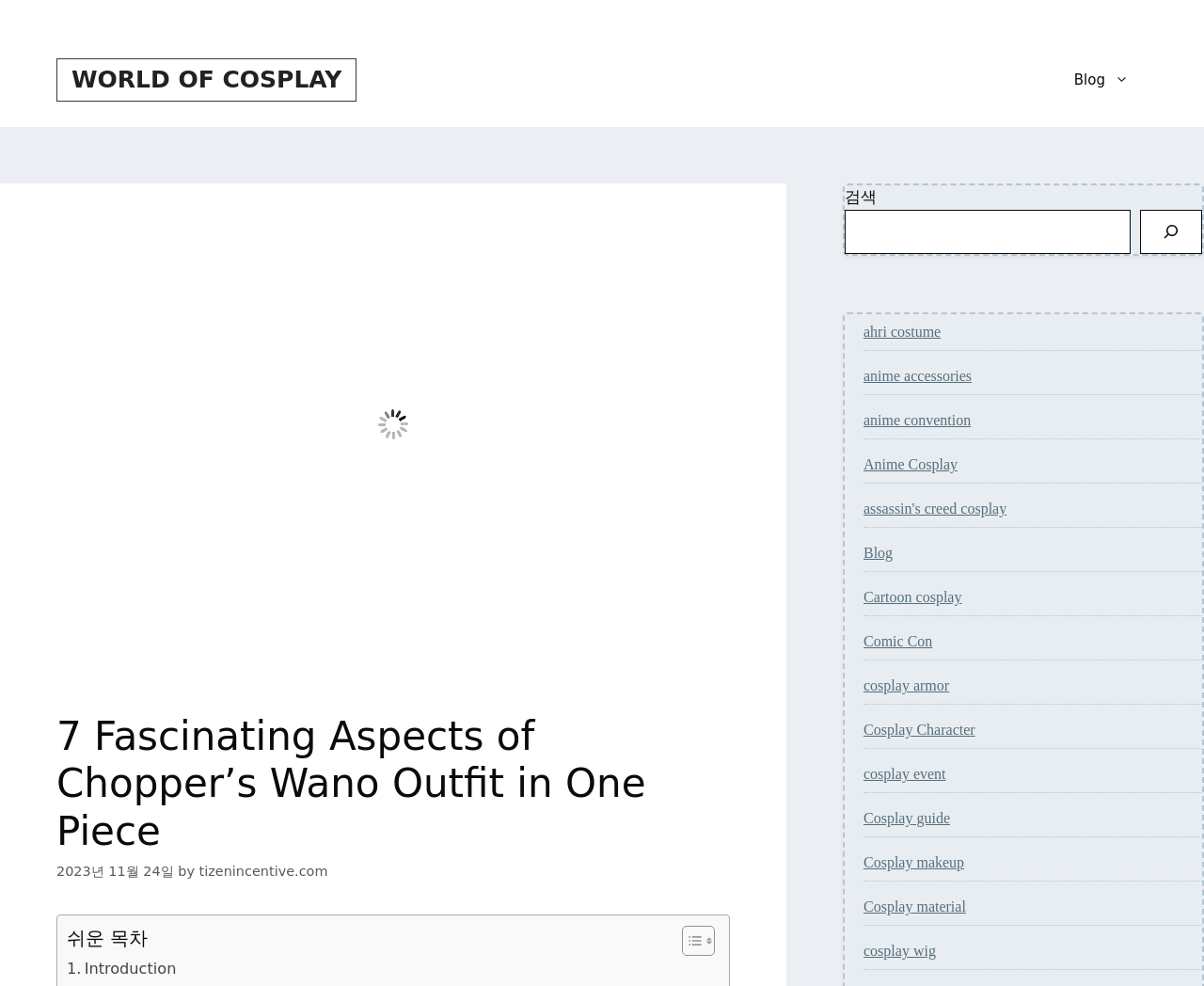Pinpoint the bounding box coordinates of the clickable area needed to execute the instruction: "Toggle the Table of Content". The coordinates should be specified as four float numbers between 0 and 1, i.e., [left, top, right, bottom].

[0.555, 0.938, 0.59, 0.97]